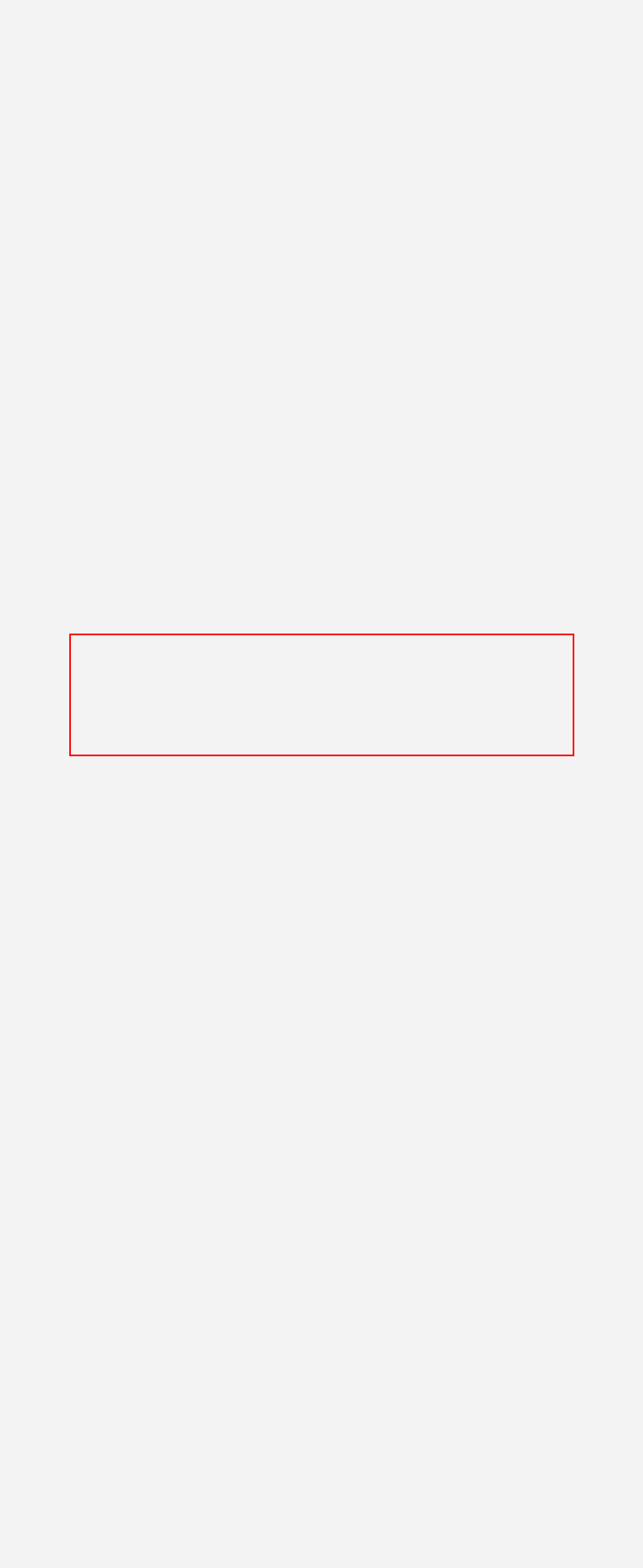Extract and provide the text found inside the red rectangle in the screenshot of the webpage.

Thanks for the reply, I wasn't able to replicate this myself but maybe we can gleam something from your save file :)